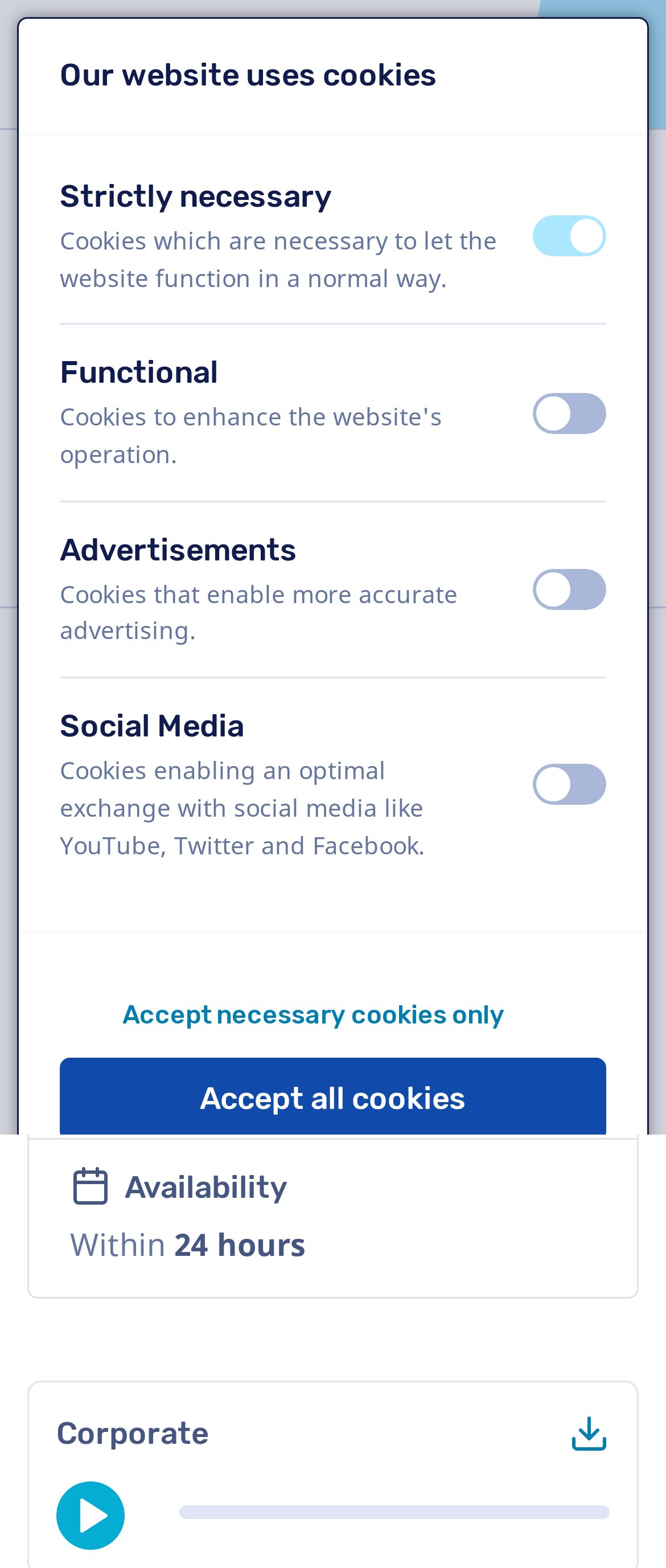Please identify the coordinates of the bounding box for the clickable region that will accomplish this instruction: "See all posts".

None